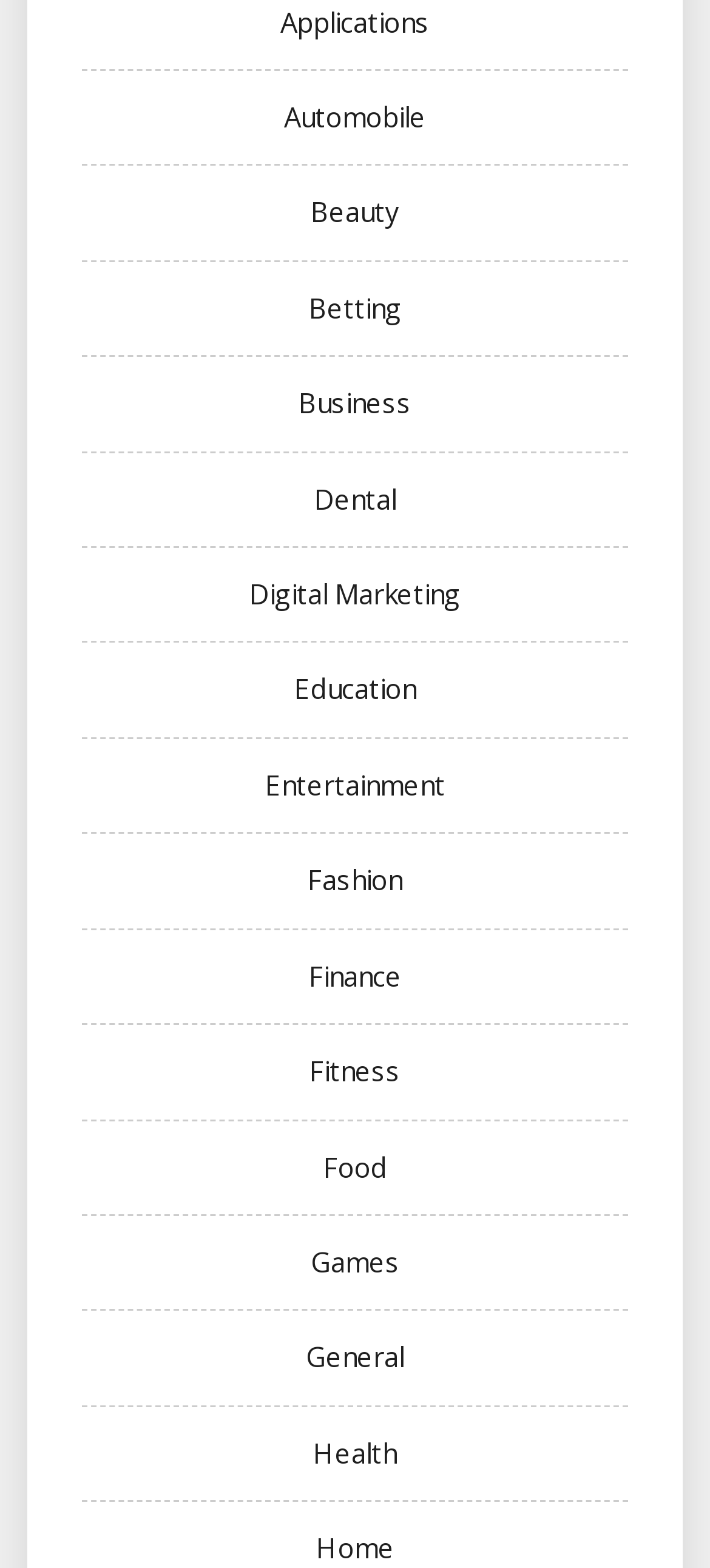Identify the bounding box coordinates for the element that needs to be clicked to fulfill this instruction: "Explore the article about Israel's war on Gaza". Provide the coordinates in the format of four float numbers between 0 and 1: [left, top, right, bottom].

None